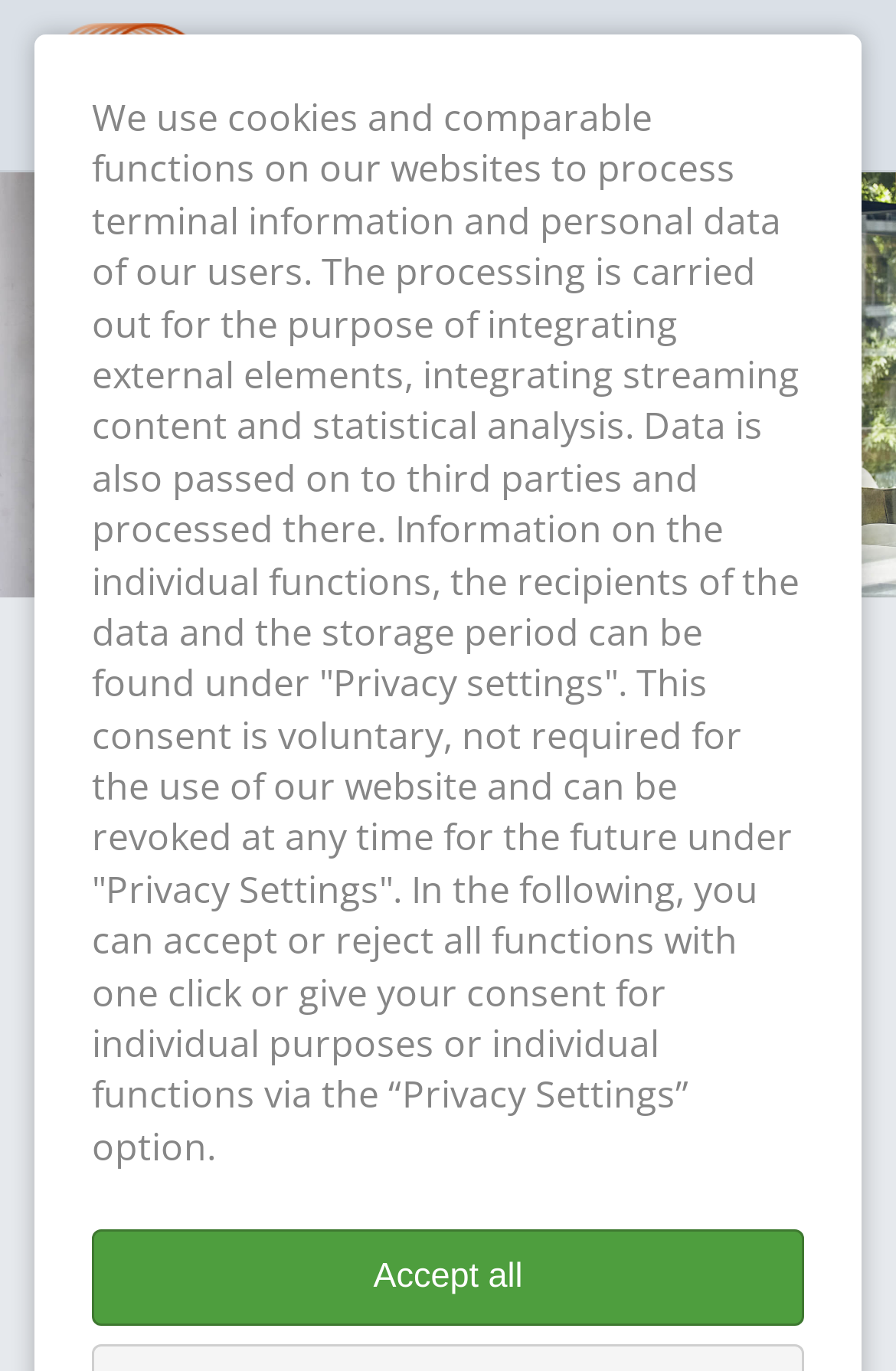Is the website using cookies?
Based on the image, give a concise answer in the form of a single word or short phrase.

Yes